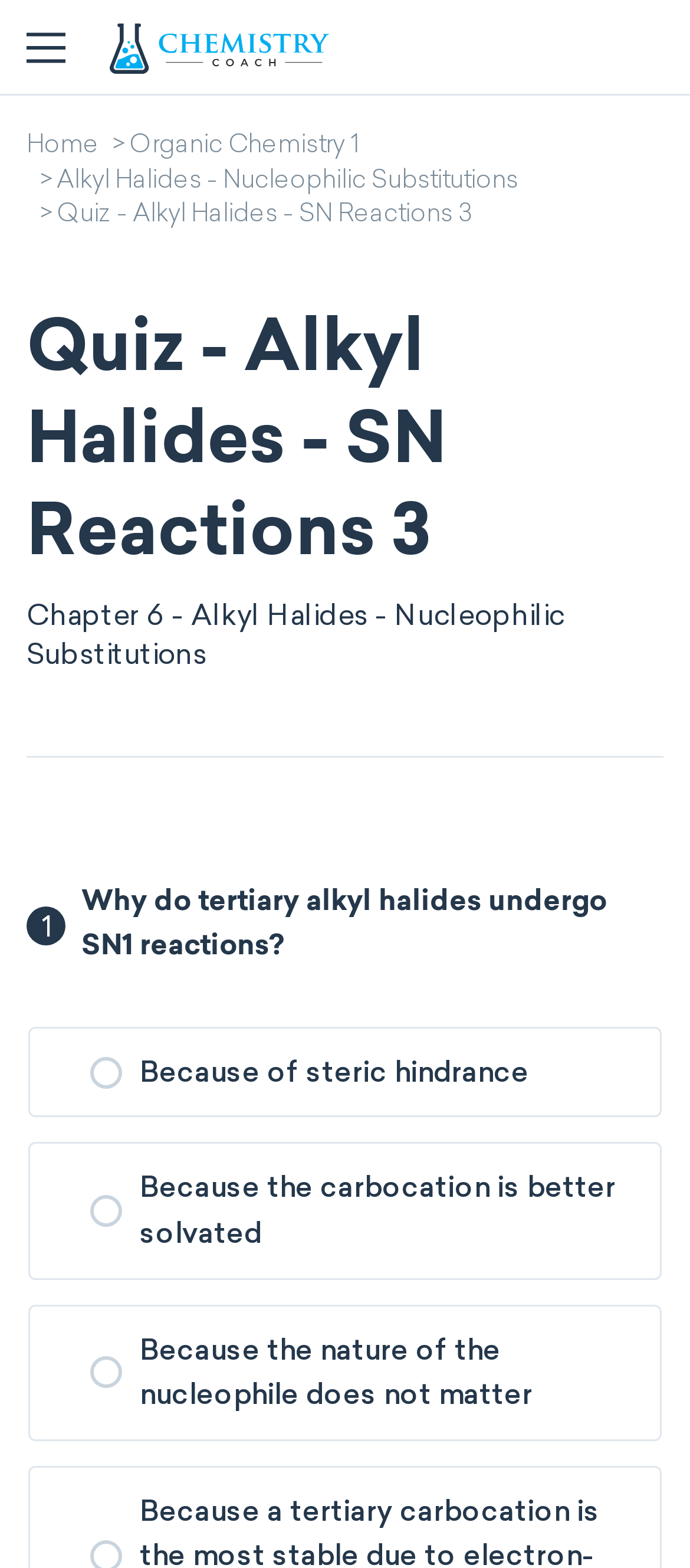Determine the webpage's heading and output its text content.

Quiz - Alkyl Halides - SN Reactions 3